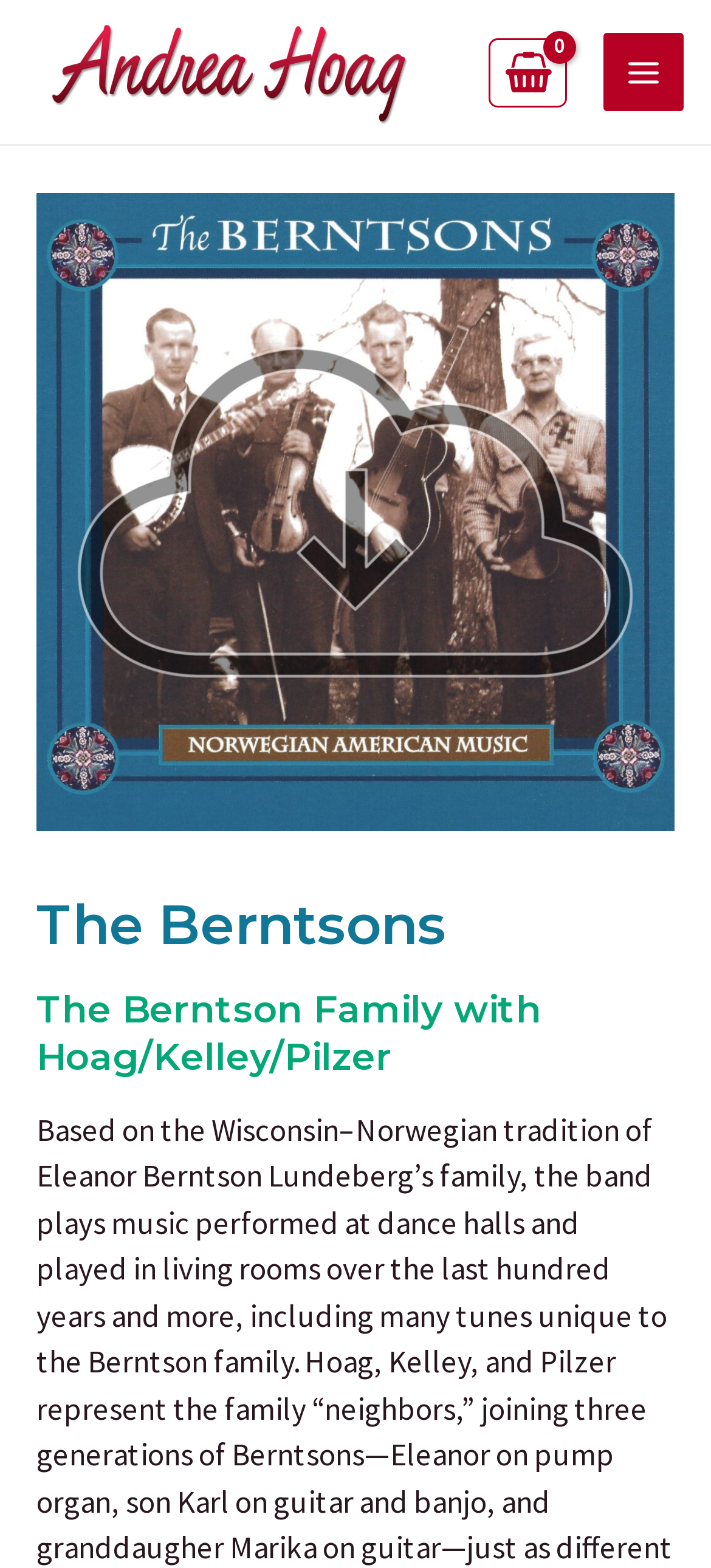What is the relationship between Andrea Hoag and The Berntsons?
Please provide a detailed answer to the question.

The webpage has a link 'Andrea Hoag' next to an image of her, and another link 'The Berntsons' with a heading 'The Berntson Family with Hoag/Kelley/Pilzer', indicating that Andrea Hoag is a family member of The Berntsons.